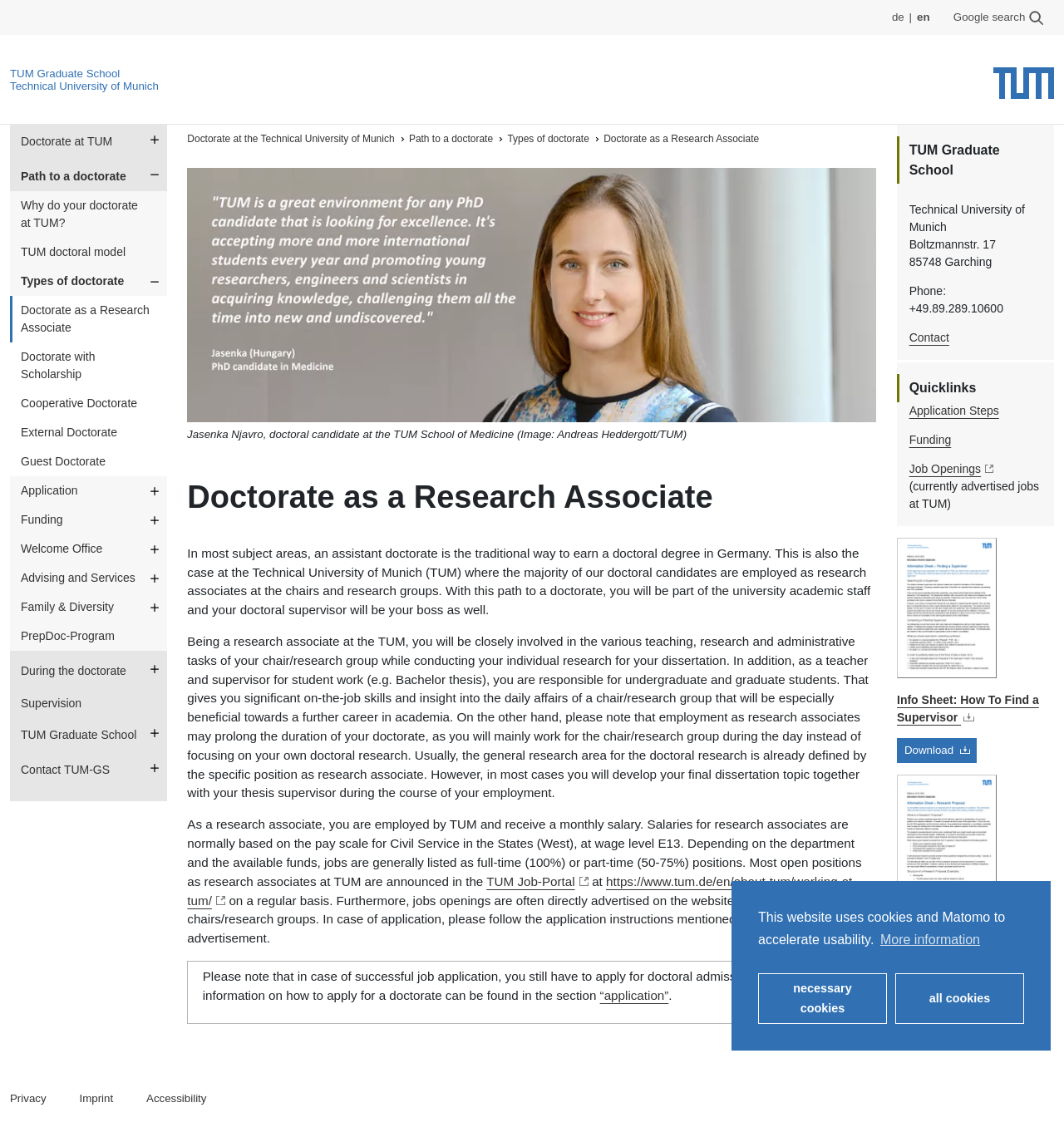What is the main navigation menu?
Based on the image content, provide your answer in one word or a short phrase.

main navigation